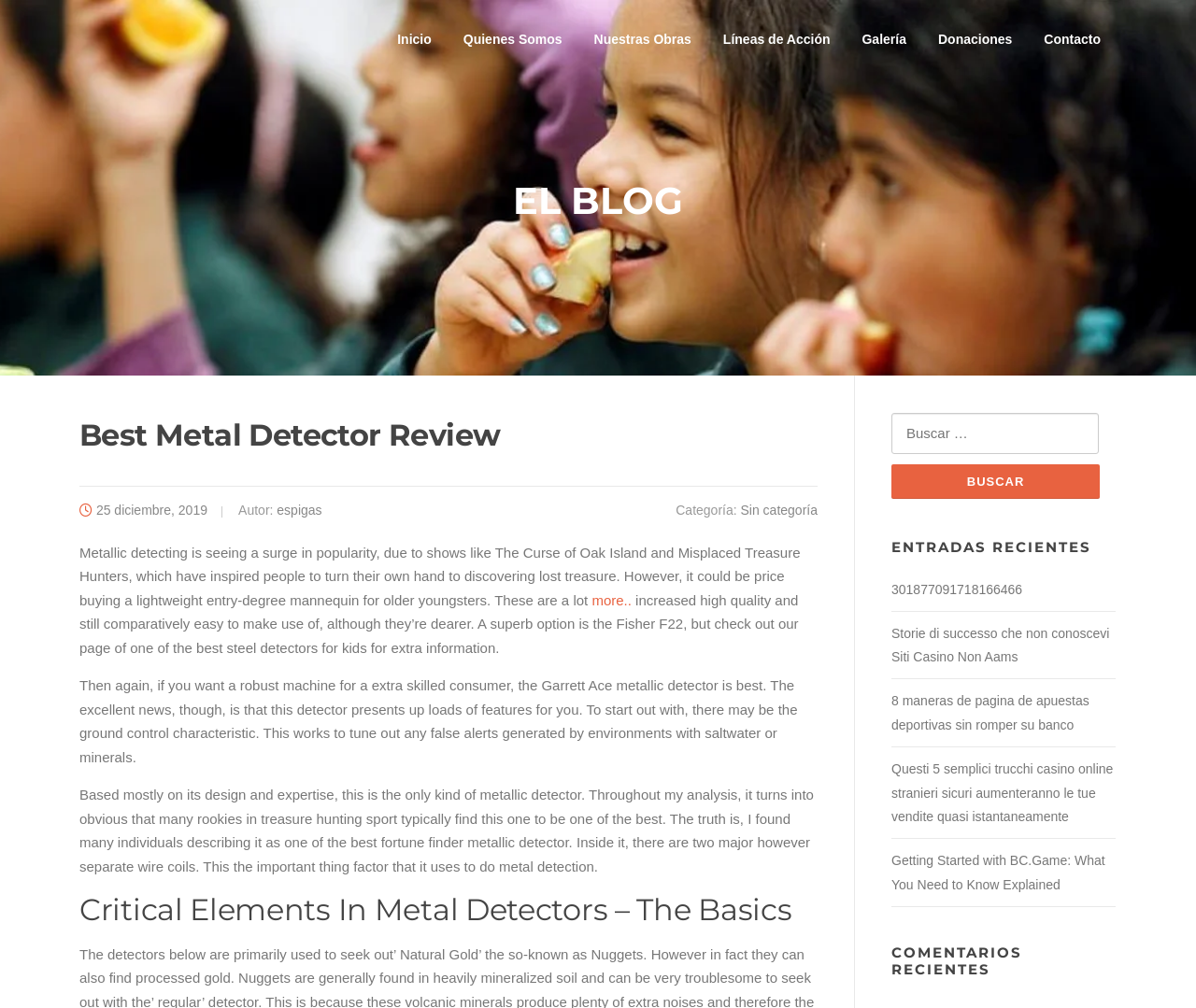Locate the bounding box coordinates of the area to click to fulfill this instruction: "Read the 'Best Metal Detector Review' article". The bounding box should be presented as four float numbers between 0 and 1, in the order [left, top, right, bottom].

[0.066, 0.41, 0.684, 0.454]